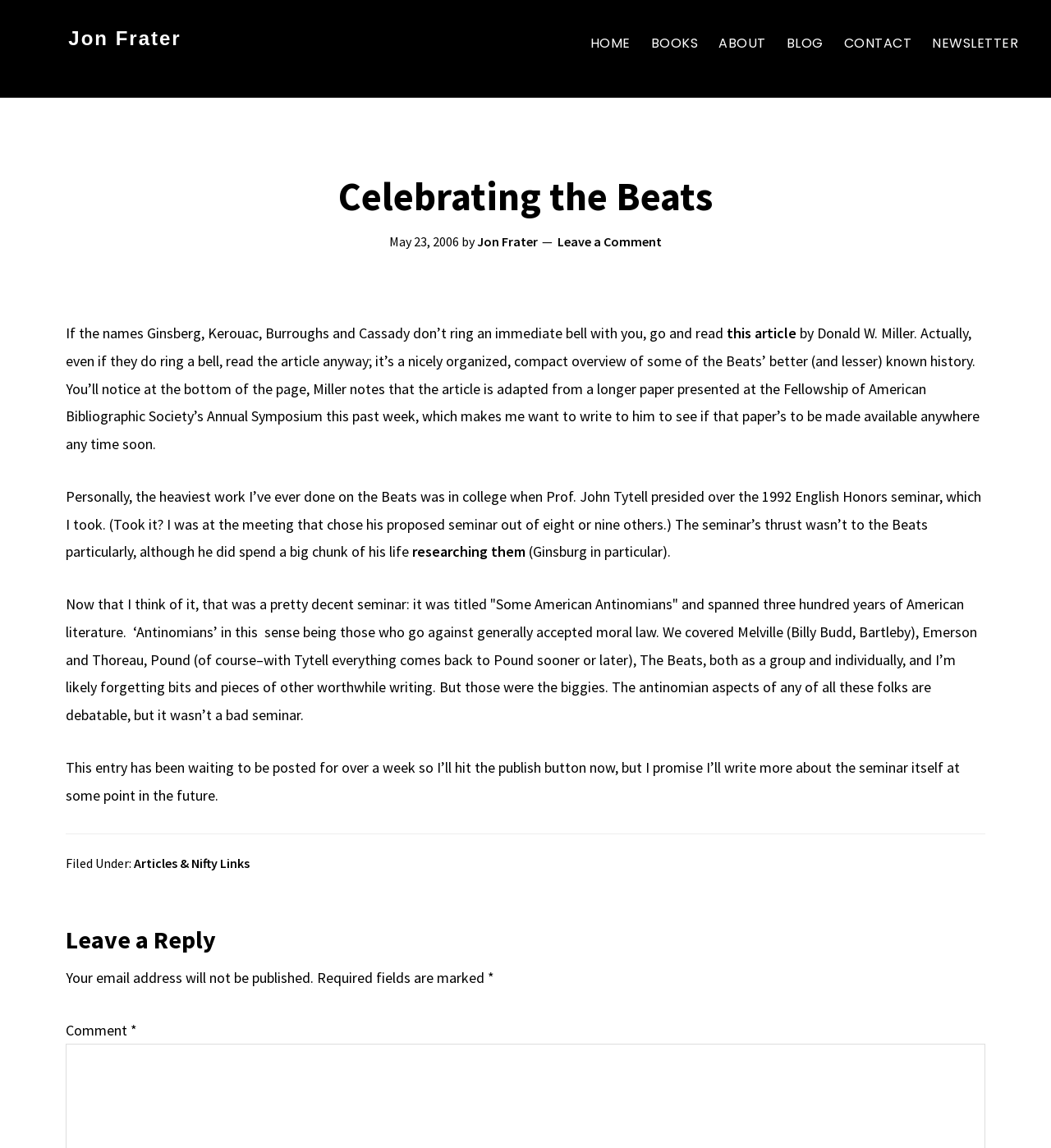Identify the bounding box for the described UI element. Provide the coordinates in (top-left x, top-left y, bottom-right x, bottom-right y) format with values ranging from 0 to 1: researching them

[0.392, 0.472, 0.5, 0.489]